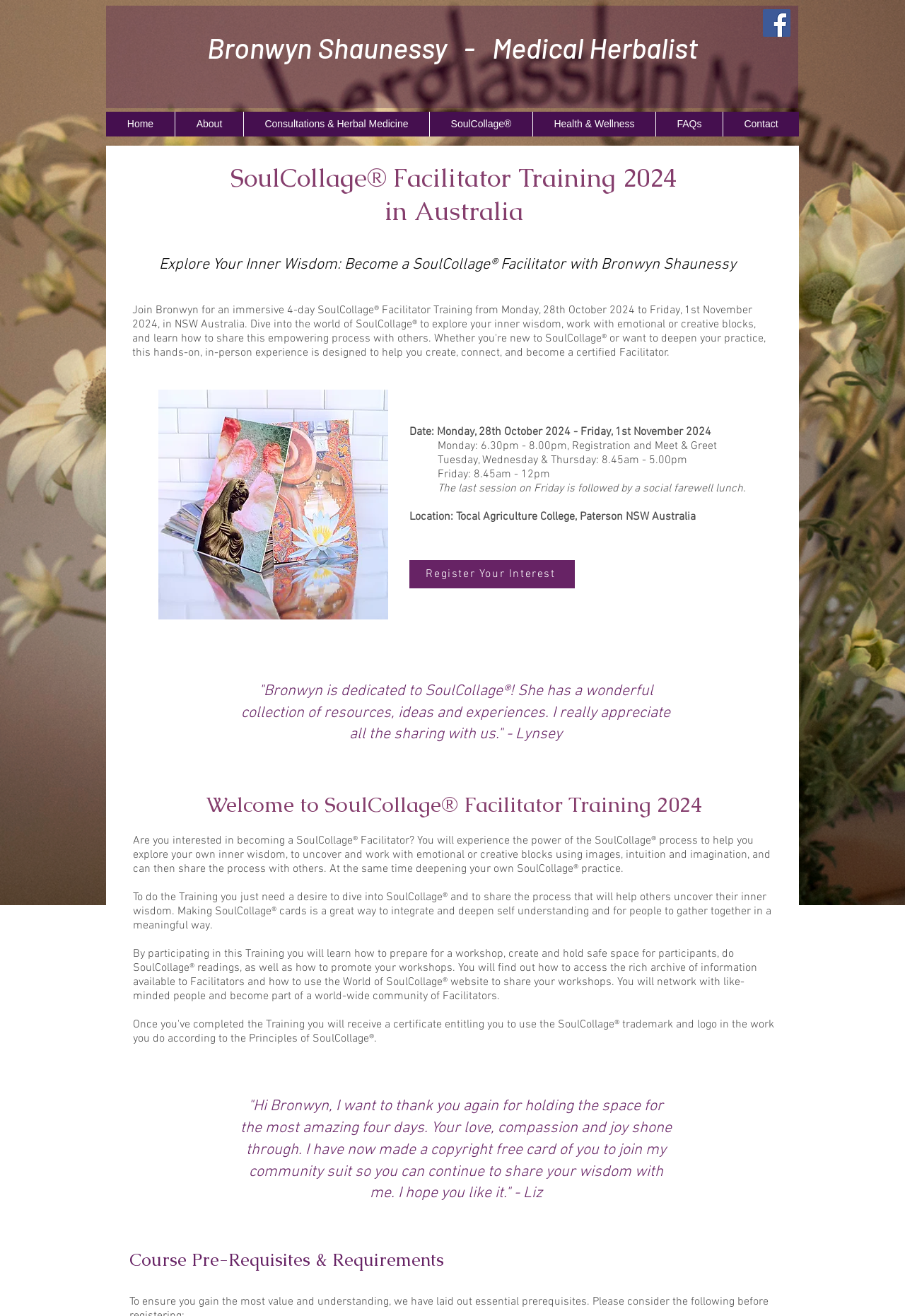Refer to the screenshot and answer the following question in detail:
What is the location of the SoulCollage Facilitator Training?

The location of the SoulCollage Facilitator Training can be found in the StaticText element with the text 'Location: Tocal Agriculture College, Paterson NSW Australia' on the webpage.